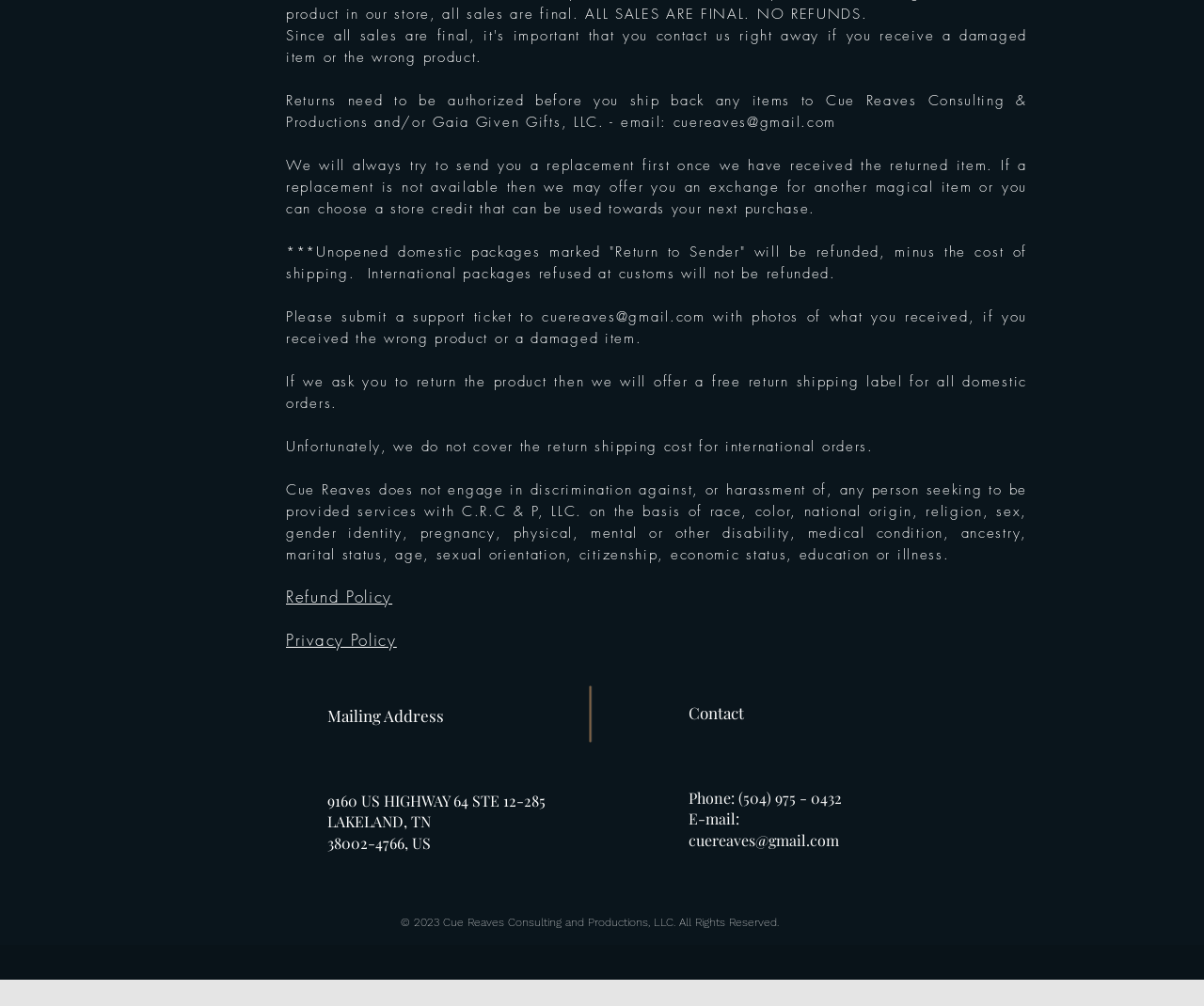Identify the bounding box coordinates of the specific part of the webpage to click to complete this instruction: "Email cuereaves@gmail.com".

[0.559, 0.112, 0.695, 0.131]